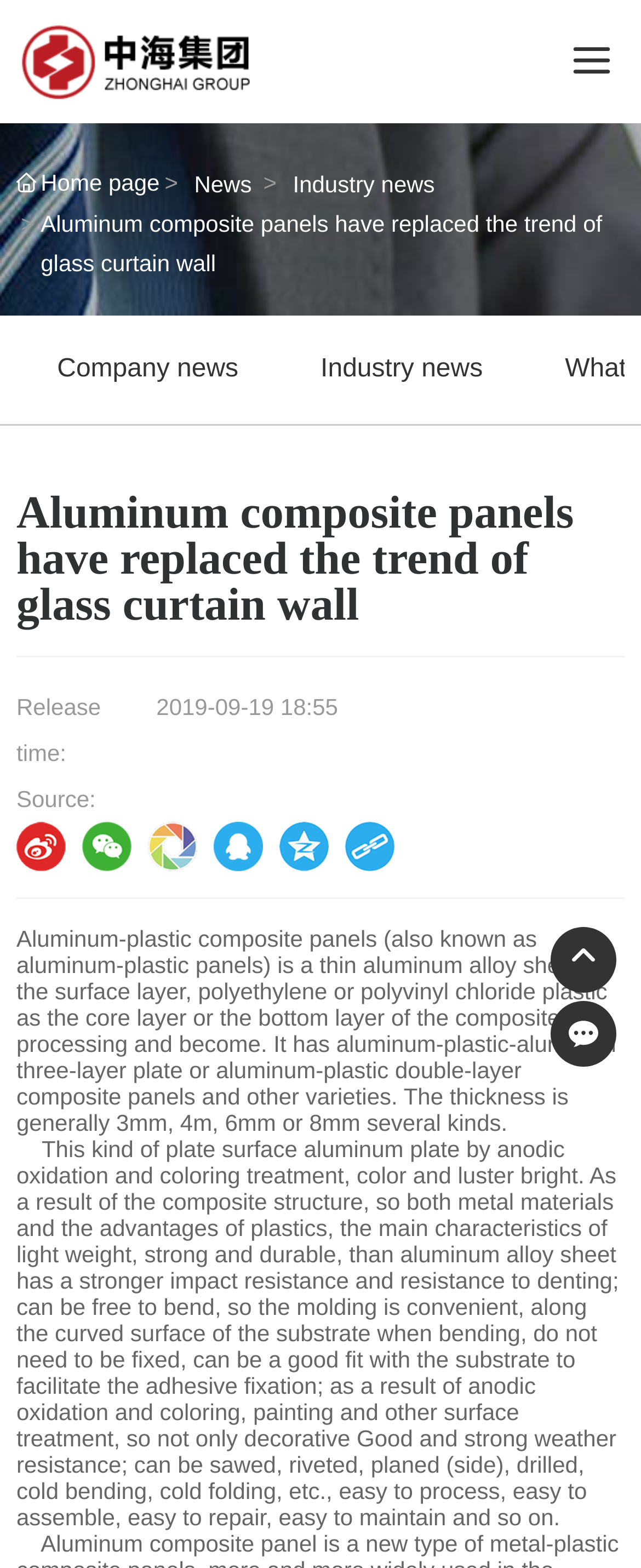Indicate the bounding box coordinates of the element that must be clicked to execute the instruction: "Click the '复制链接' link". The coordinates should be given as four float numbers between 0 and 1, i.e., [left, top, right, bottom].

[0.538, 0.524, 0.615, 0.556]